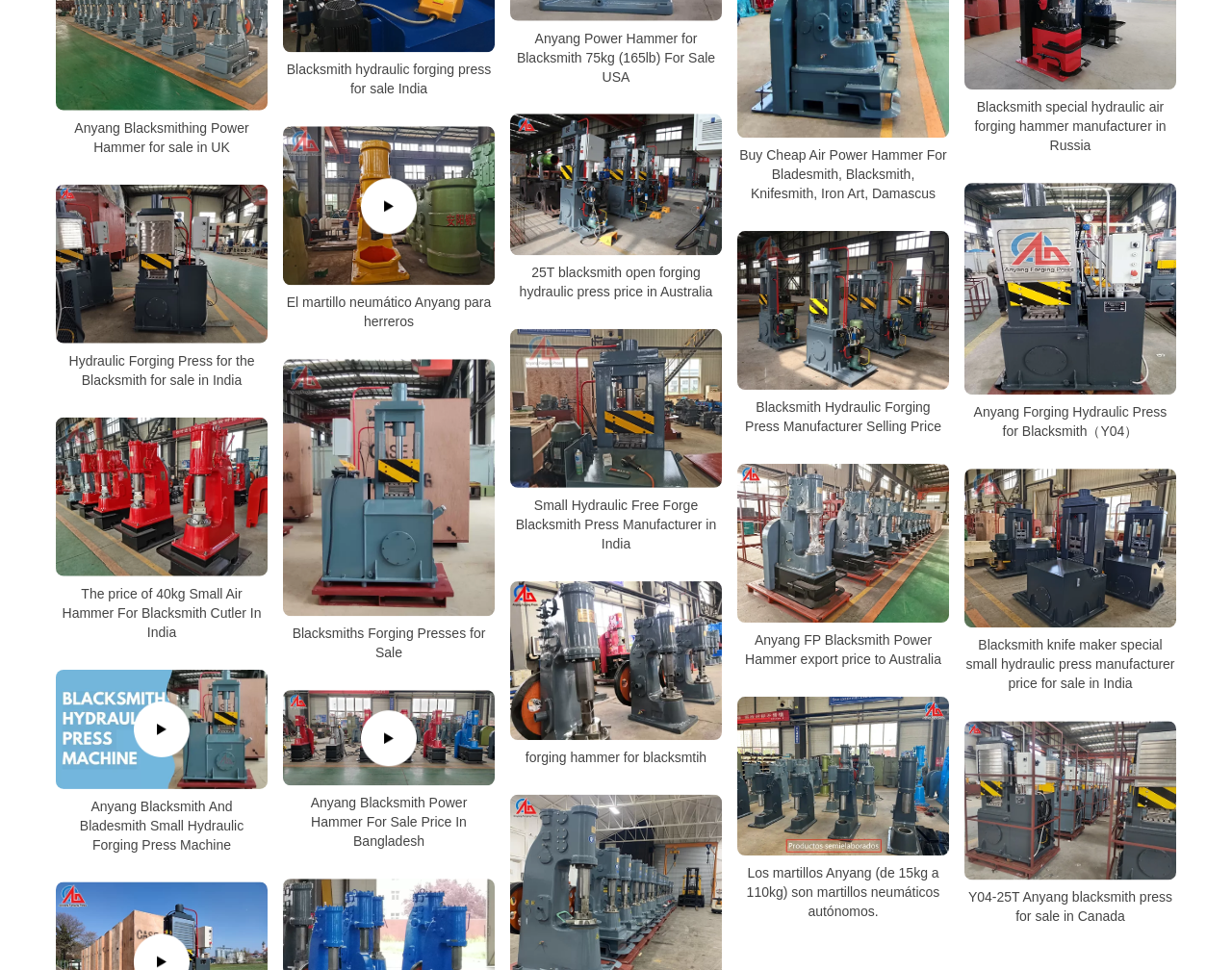What is the language of the text in the link 'El martillo neumático Anyang para herreros'?
Use the information from the screenshot to give a comprehensive response to the question.

The text 'El martillo neumático Anyang para herreros' appears to be in Spanish, suggesting that the link is targeting a Spanish-speaking audience.